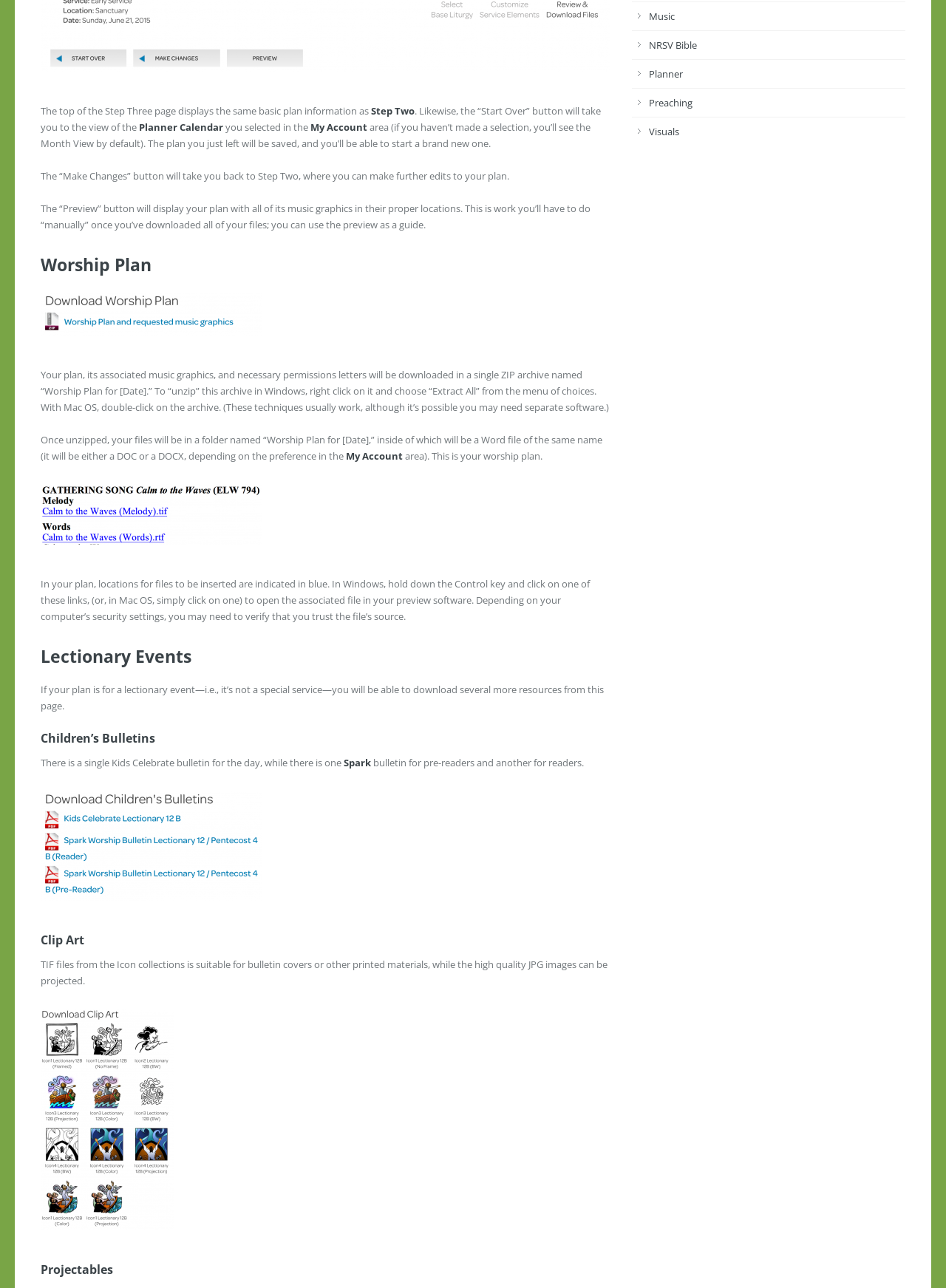Given the element description, predict the bounding box coordinates in the format (top-left x, top-left y, bottom-right x, bottom-right y). Make sure all values are between 0 and 1. Here is the element description: alt="step three, bulletins"

[0.043, 0.655, 0.277, 0.665]